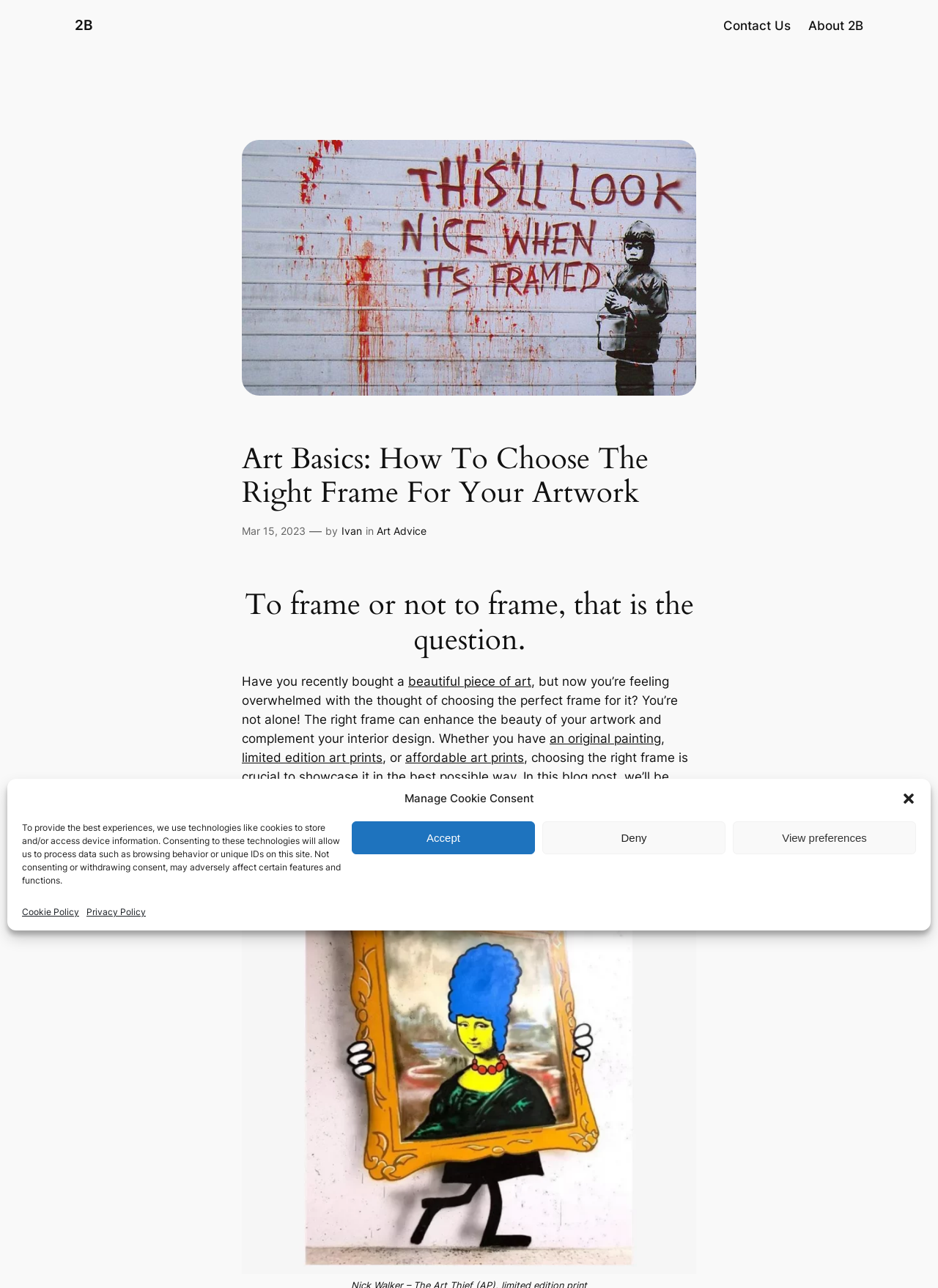Identify the bounding box coordinates of the region I need to click to complete this instruction: "Read the article by 'Ivan'".

[0.364, 0.407, 0.386, 0.417]